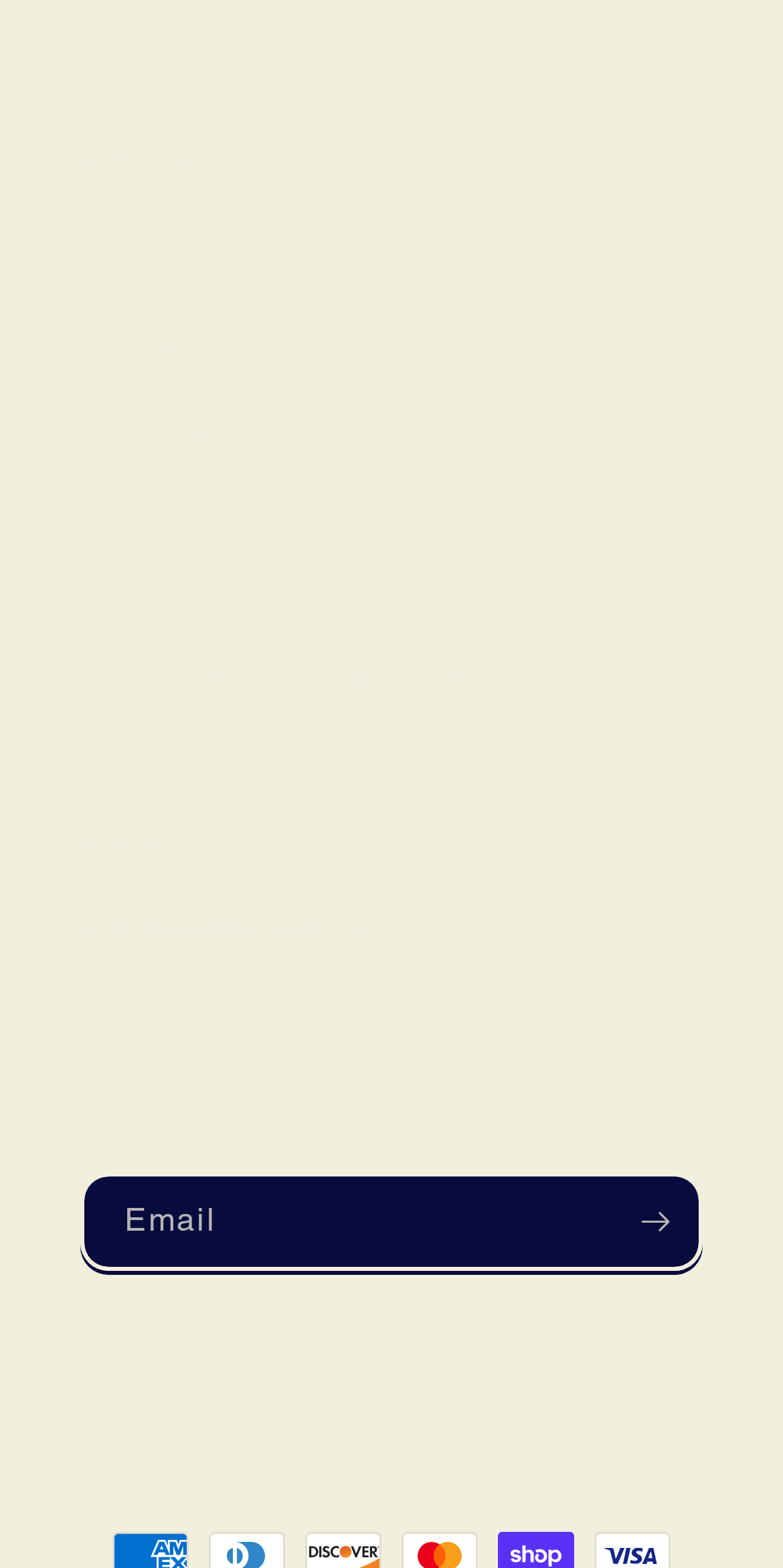What is the bike shop's address?
Using the visual information, respond with a single word or phrase.

21 W Broadway, Vancouver, BC